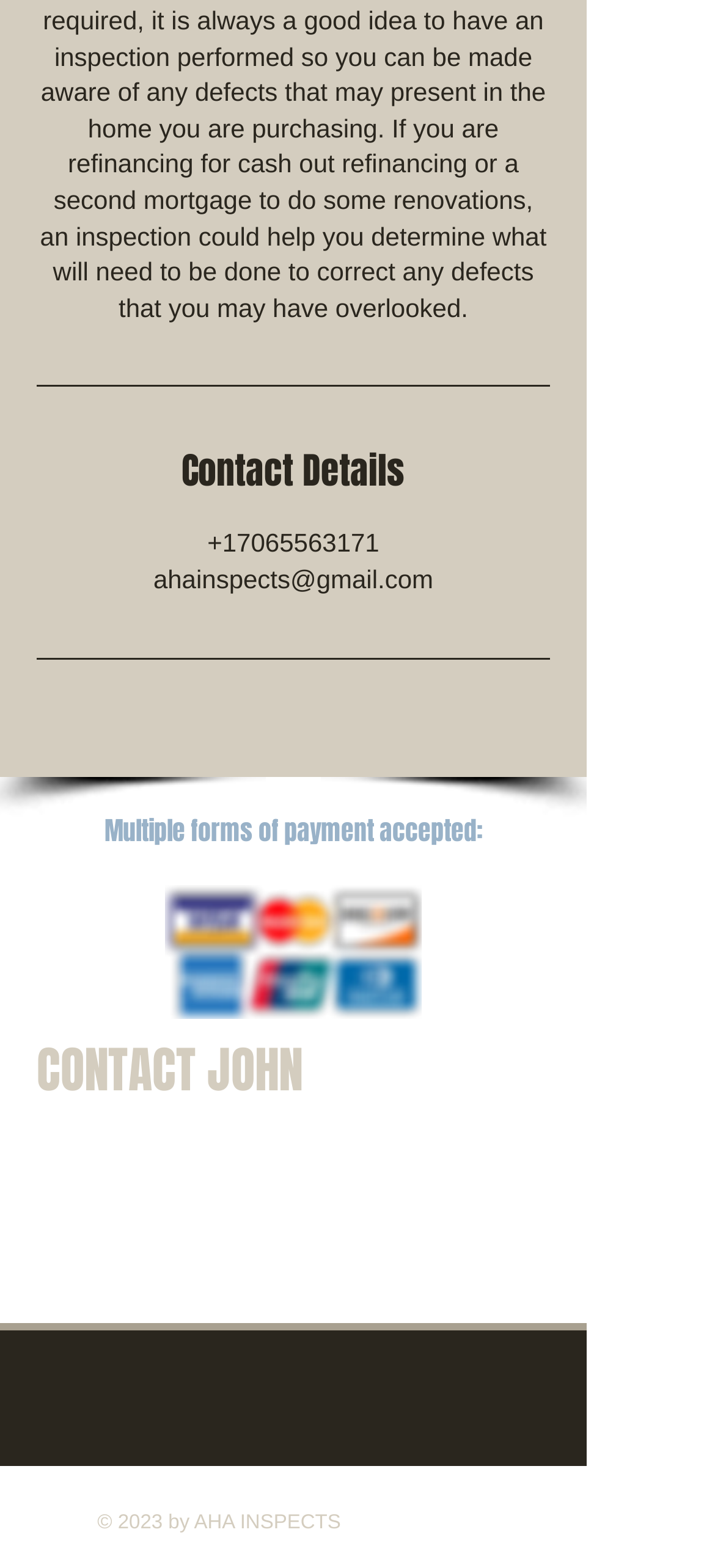What social media platforms does AHA Inspects have?
Refer to the image and give a detailed response to the question.

I found the social media platforms by looking at the 'Social Bar' section at the bottom of the page, where it lists links to 'Facebook' and 'LinkedIn'.